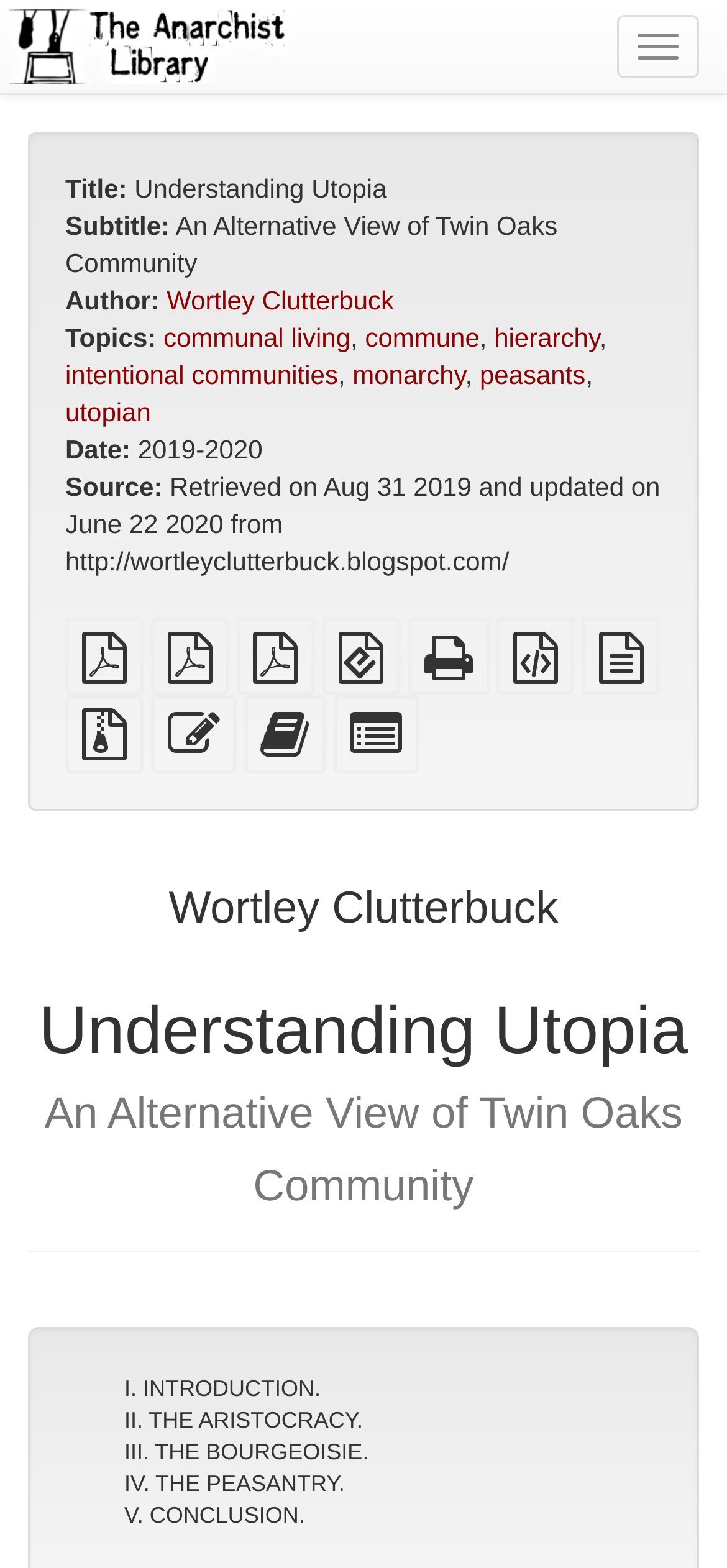Bounding box coordinates are specified in the format (top-left x, top-left y, bottom-right x, bottom-right y). All values are floating point numbers bounded between 0 and 1. Please provide the bounding box coordinate of the region this sentence describes: Source files with attachments

[0.09, 0.416, 0.909, 0.484]